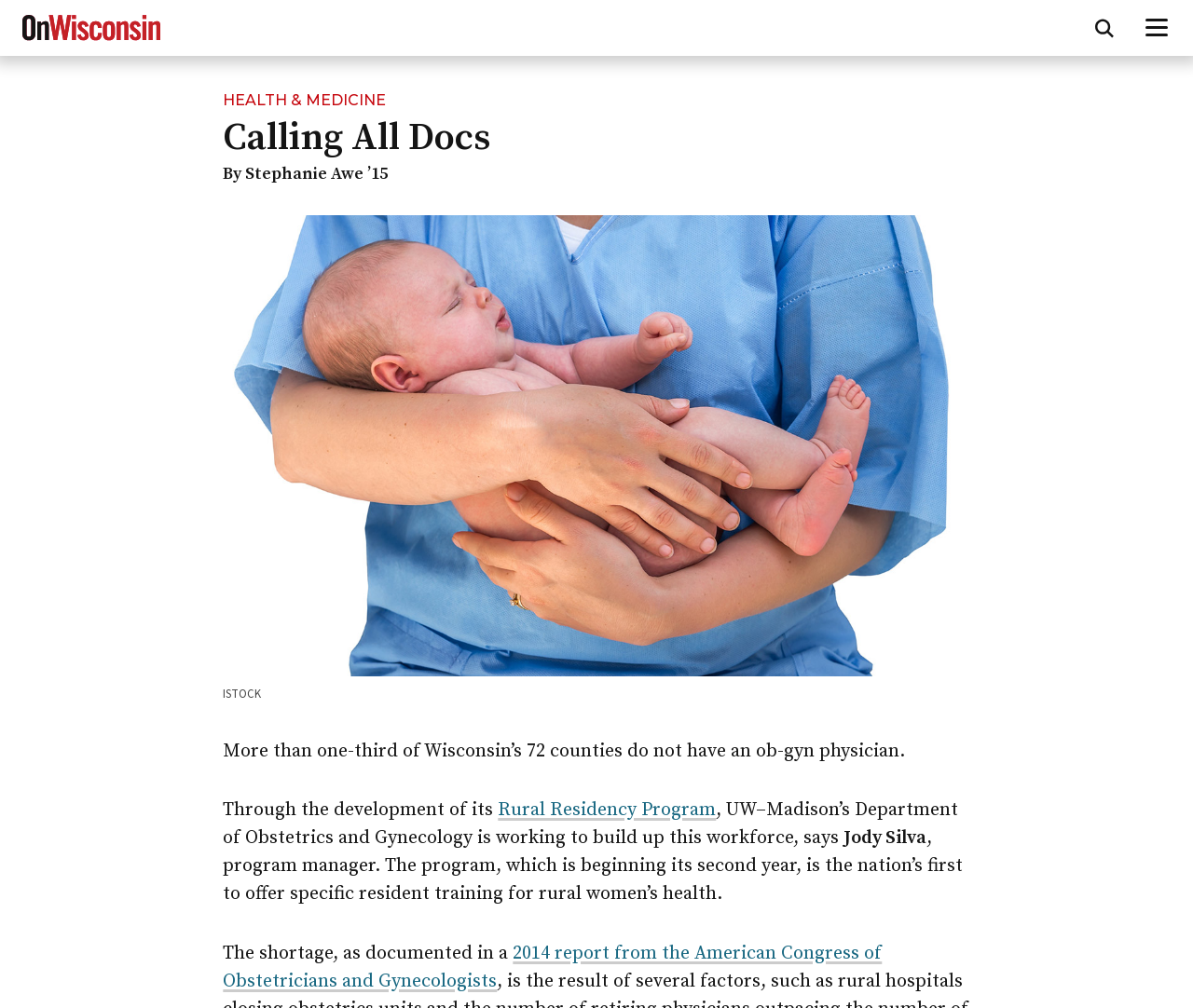Analyze the image and provide a detailed answer to the question: What is the name of the organization that published the 2014 report mentioned in the article?

I found the answer by reading the article and identifying the organization mentioned as the publisher of the 2014 report, which is the American Congress of Obstetricians and Gynecologists.